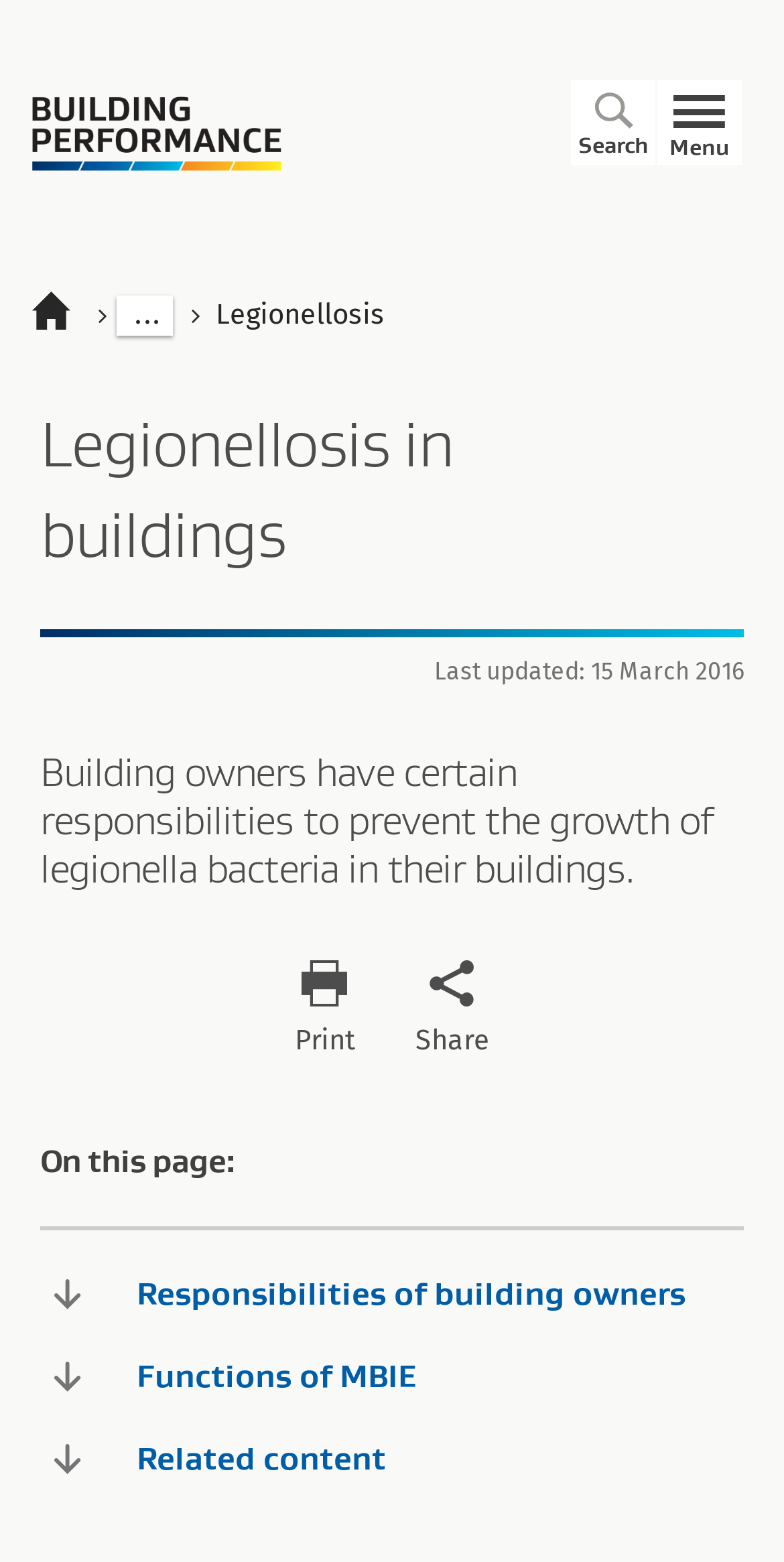Could you determine the bounding box coordinates of the clickable element to complete the instruction: "Search for something"? Provide the coordinates as four float numbers between 0 and 1, i.e., [left, top, right, bottom].

[0.728, 0.051, 0.836, 0.106]